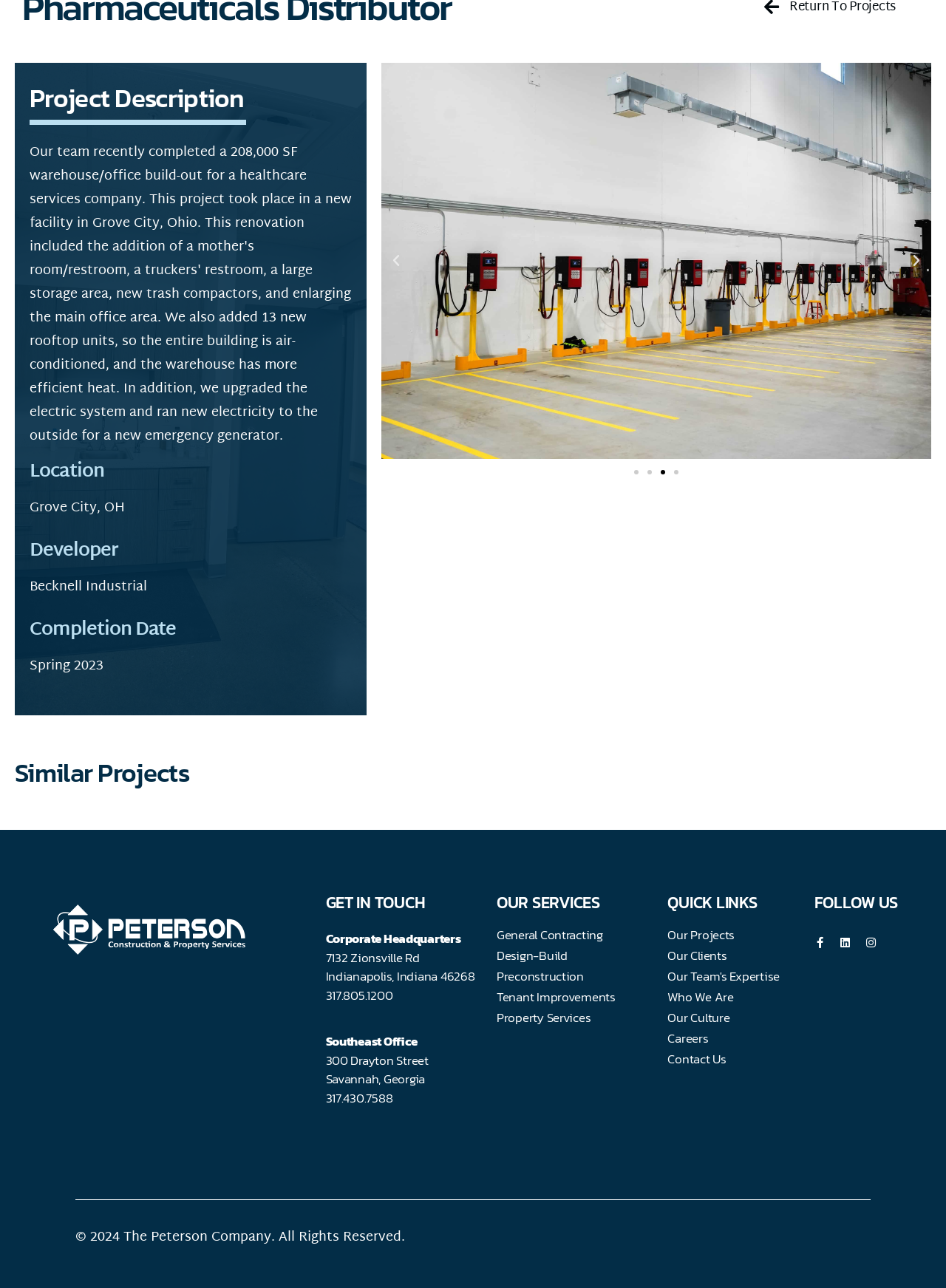Determine the bounding box coordinates of the UI element described below. Use the format (top-left x, top-left y, bottom-right x, bottom-right y) with floating point numbers between 0 and 1: Our Team's Expertise

[0.706, 0.754, 0.857, 0.762]